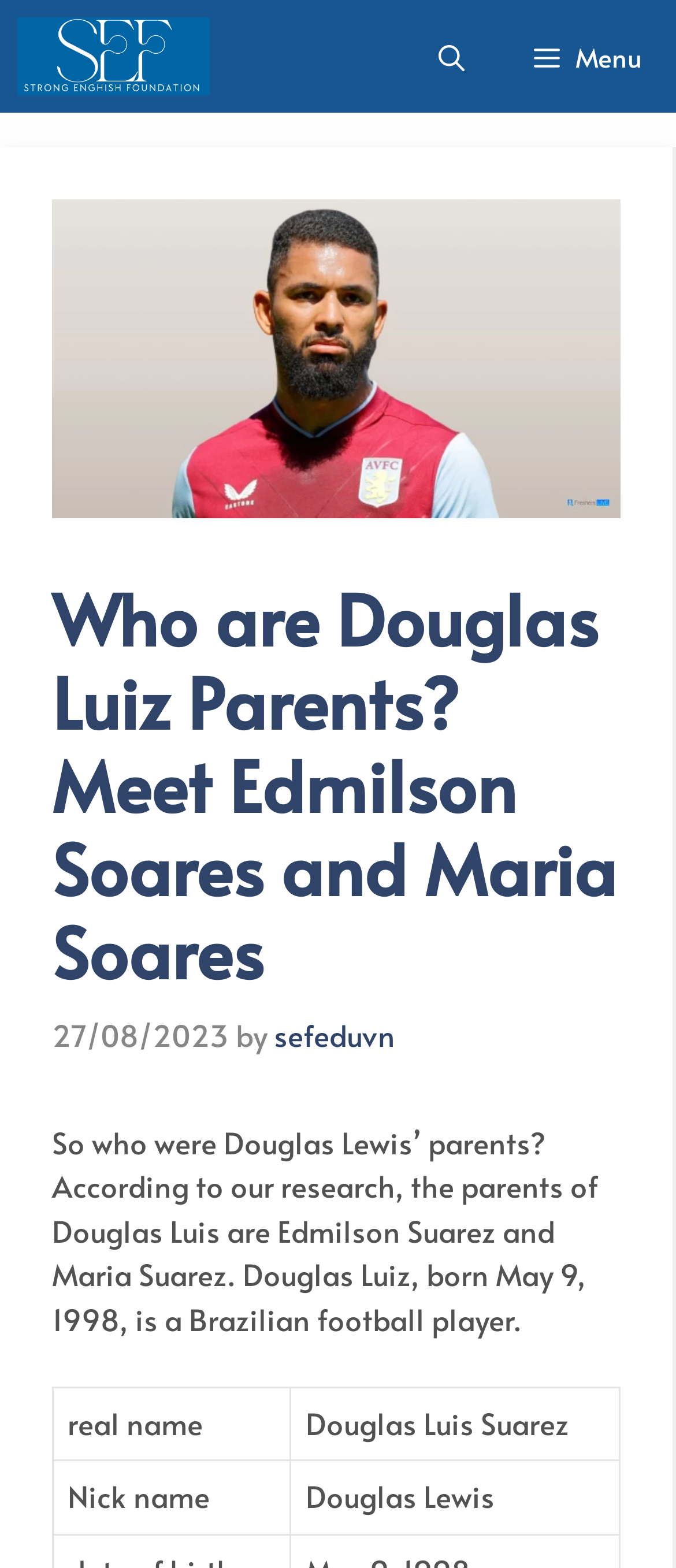Summarize the webpage with a detailed and informative caption.

Here is the description of the webpage:

The webpage has a navigation bar at the top, which spans the entire width of the page. On the left side of the navigation bar, there is a link to "FES Education" accompanied by an image. On the right side, there are two buttons: "Menu" and "Open search". Below the navigation bar, there is a large image that takes up most of the width of the page.

Below the image, there is a header section that contains the title "Who are Douglas Luiz Parents? Meet Edmilson Soares and Maria Soares". The title is followed by a timestamp "27/08/2023" and a byline. The main content of the page is a paragraph of text that provides information about Douglas Luiz's parents. The text is divided into two sections, with the first section providing a brief introduction and the second section presenting information in a table format with two rows. The table has two columns, with the first column containing labels such as "real name" and "nick name", and the second column containing the corresponding values.